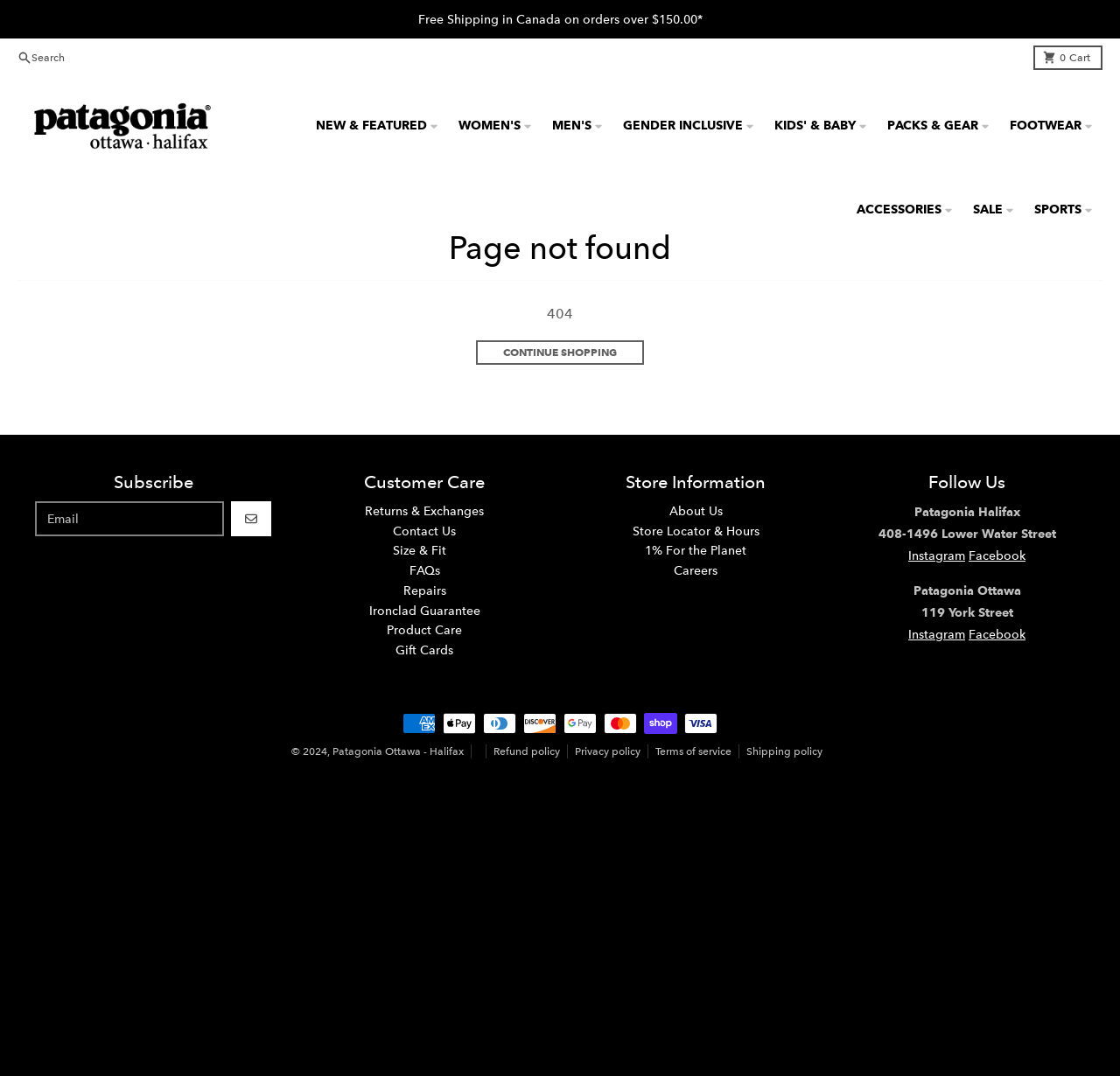Predict the bounding box for the UI component with the following description: "Facebook".

[0.865, 0.582, 0.916, 0.597]